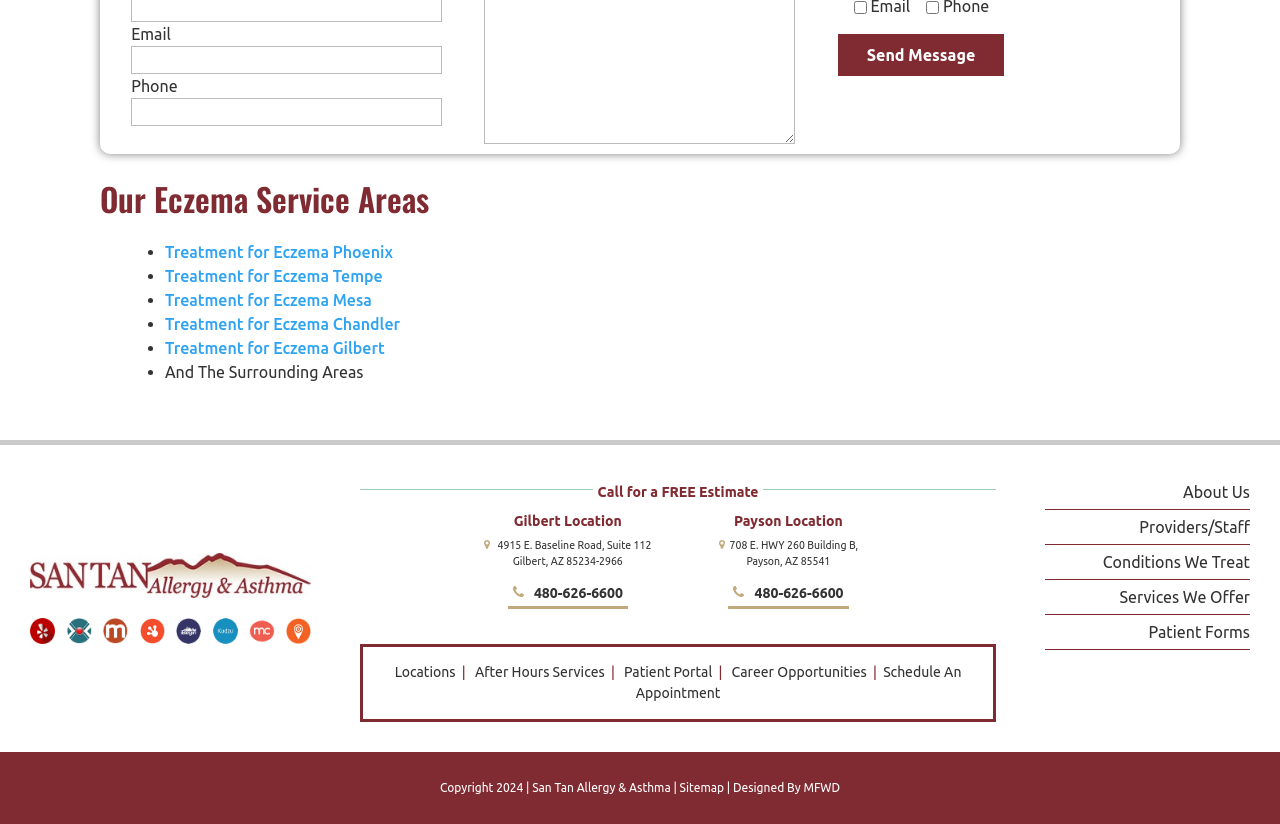Answer the question in one word or a short phrase:
What services are offered at the Gilbert location?

Not specified